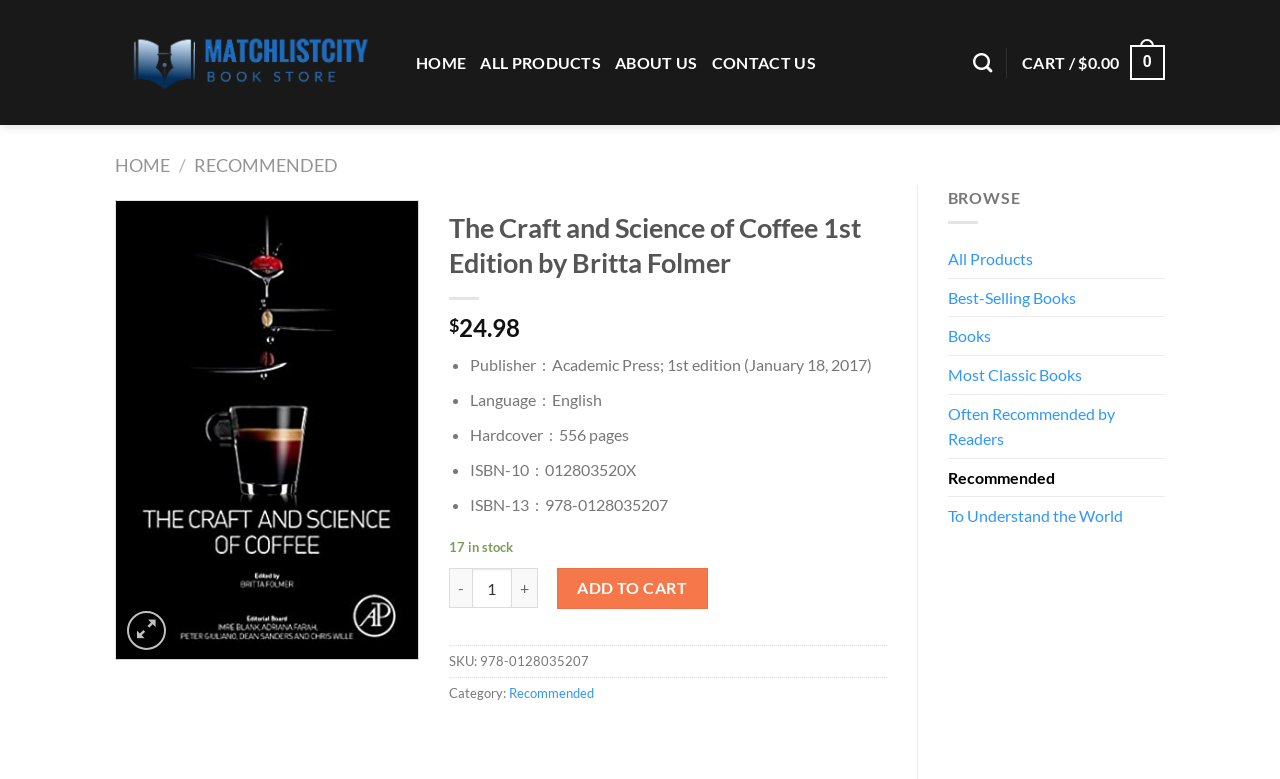What is the publisher of the book?
Give a one-word or short-phrase answer derived from the screenshot.

Academic Press